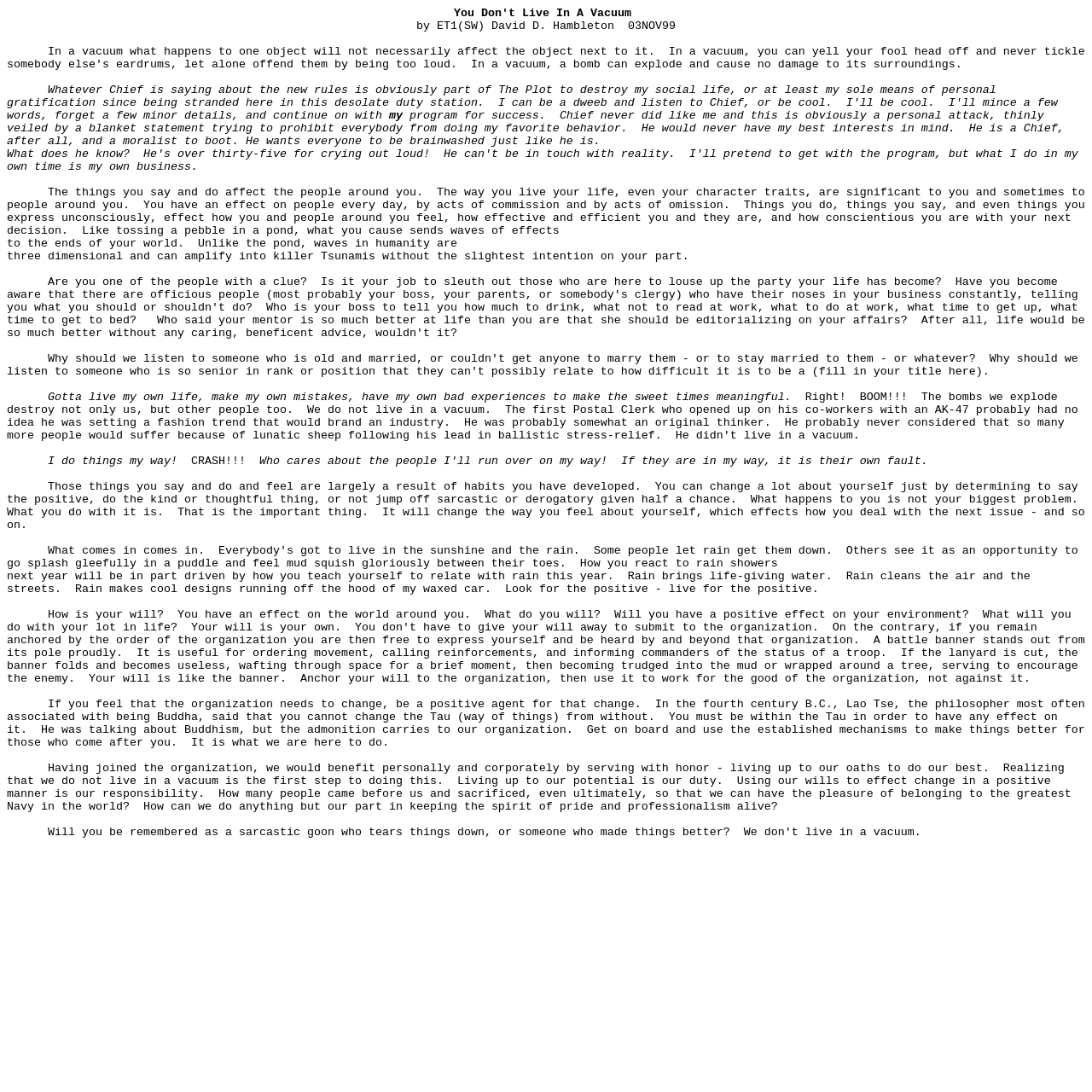Who wrote this article?
Observe the image and answer the question with a one-word or short phrase response.

ET1(SW) David D. Hambleton